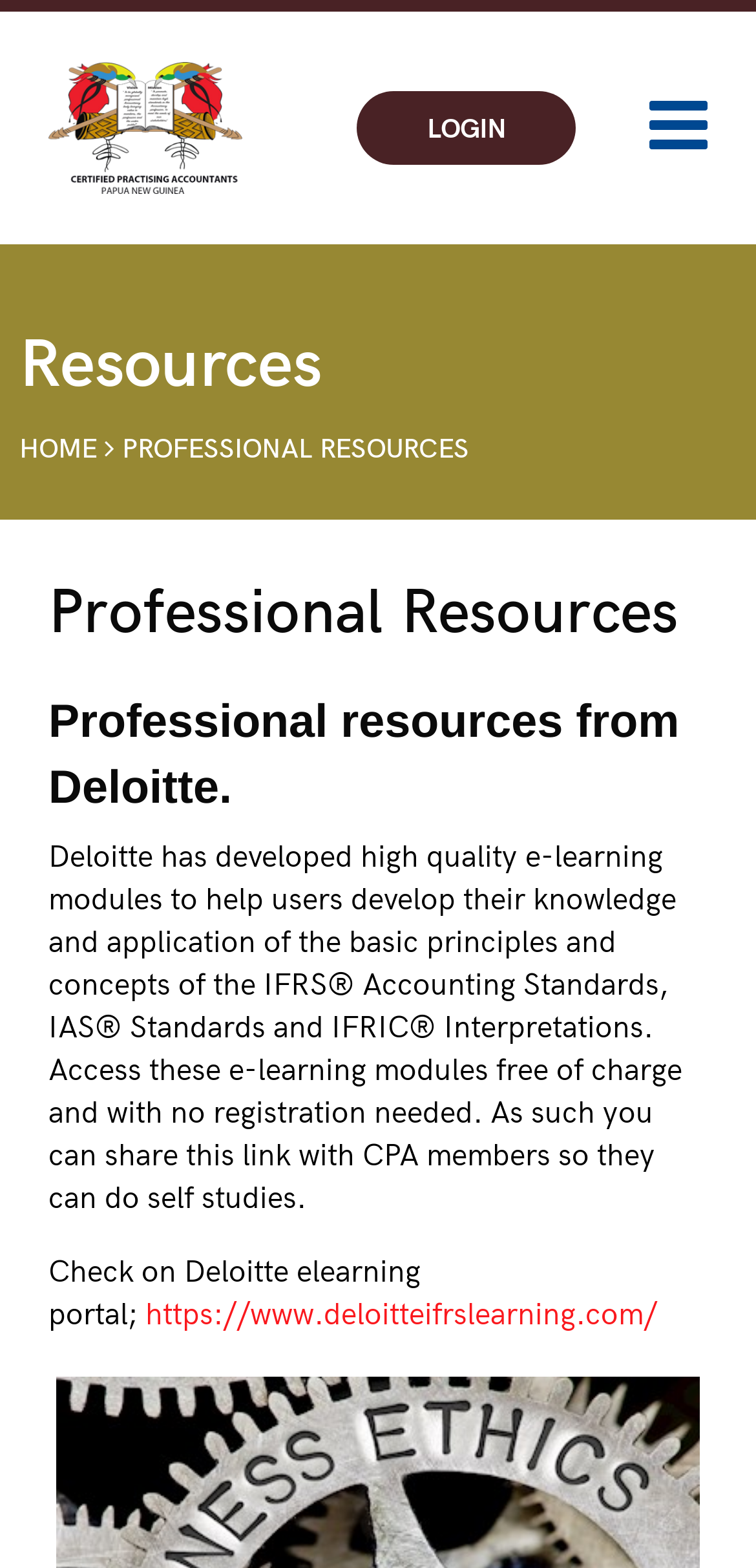Answer with a single word or phrase: 
What is the topic of the resources?

Professional Resources